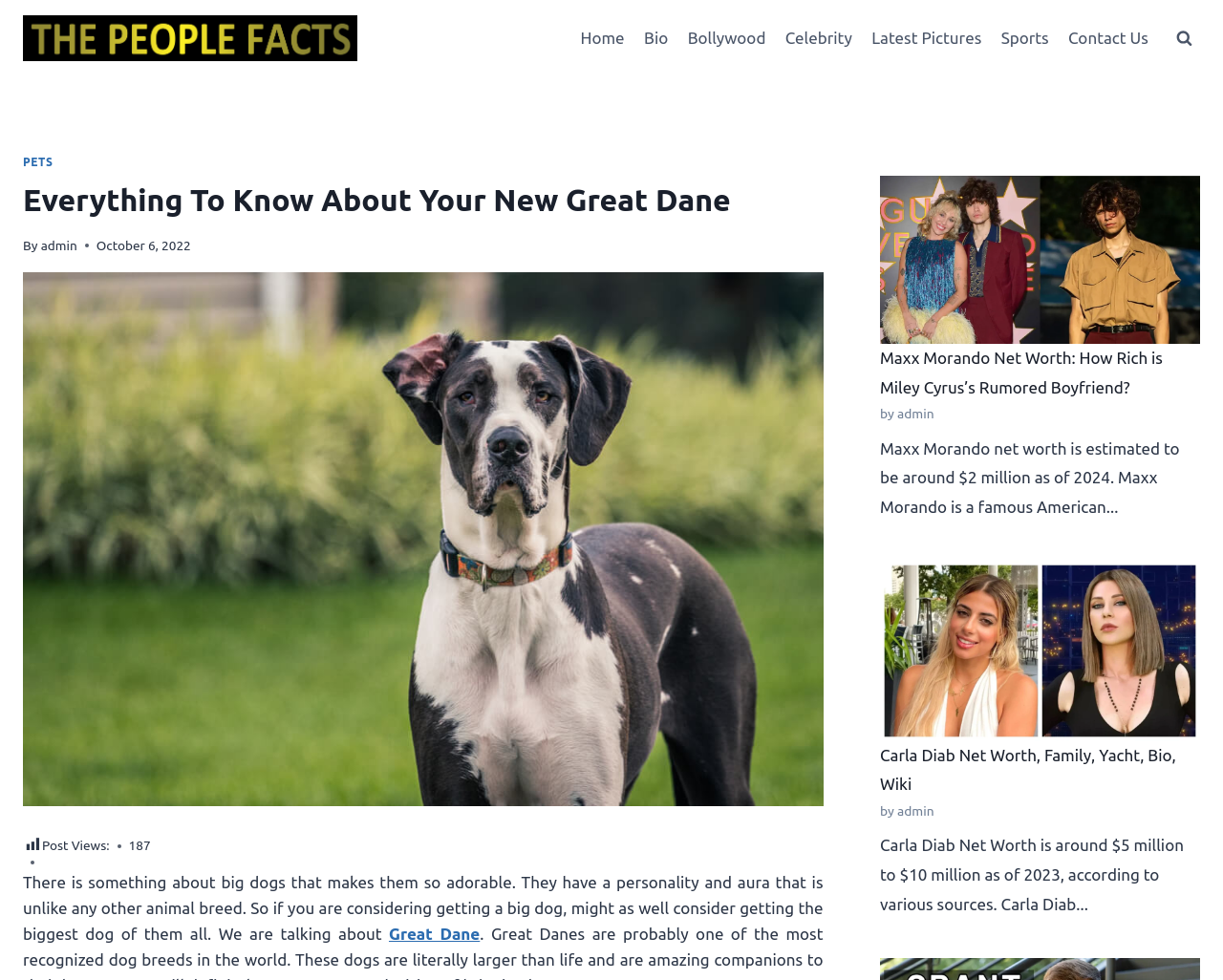How many post views does the article have?
Please provide an in-depth and detailed response to the question.

The article has a section that displays the post views, which is labeled as 'Post Views:' and has a value of '187' next to it, indicating that the article has been viewed 187 times.